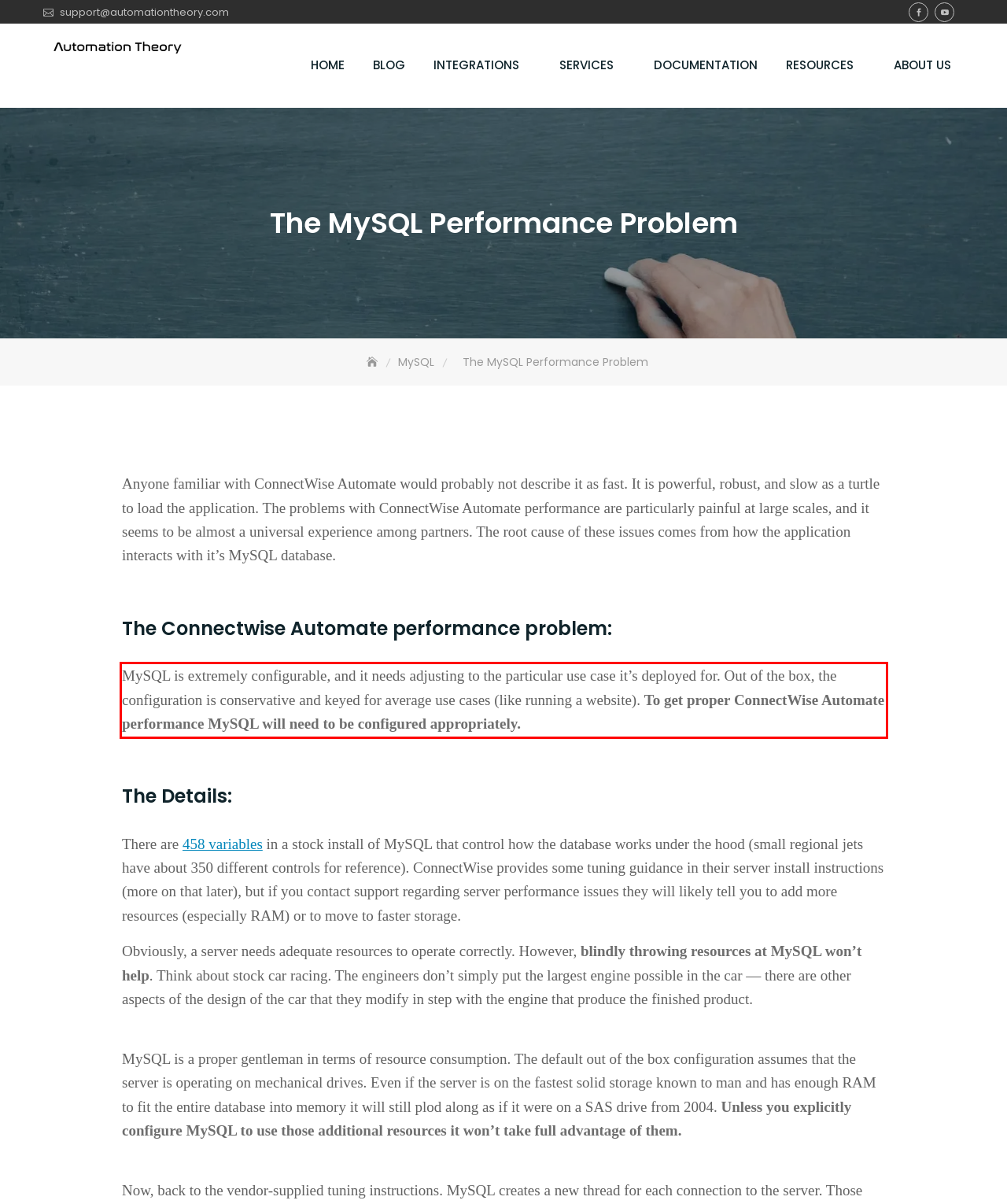There is a screenshot of a webpage with a red bounding box around a UI element. Please use OCR to extract the text within the red bounding box.

MySQL is extremely configurable, and it needs adjusting to the particular use case it’s deployed for. Out of the box, the configuration is conservative and keyed for average use cases (like running a website). To get proper ConnectWise Automate performance MySQL will need to be configured appropriately.